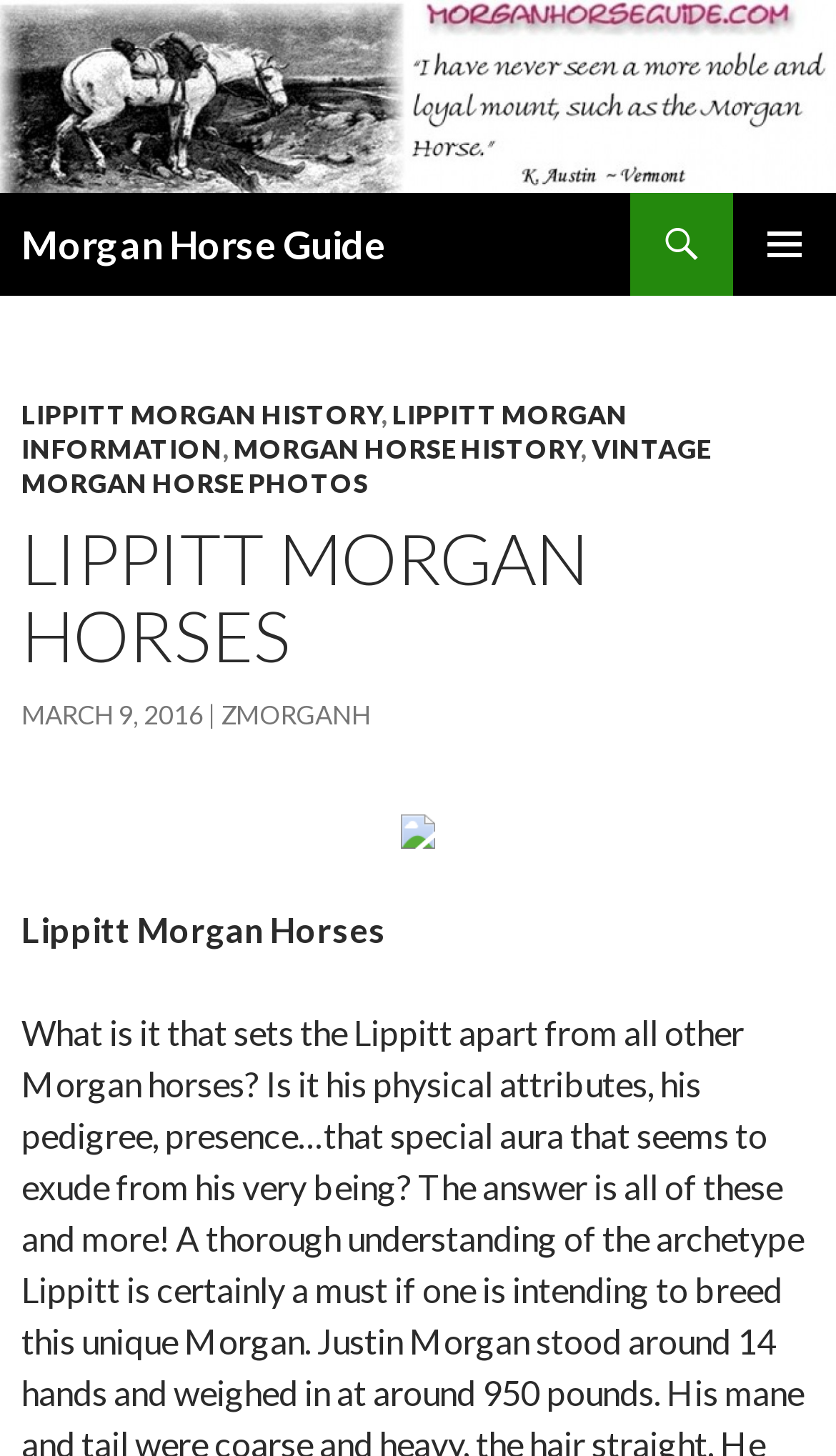Please determine the bounding box coordinates of the element to click in order to execute the following instruction: "Check the Bitcoin Daily Exchange Net Flows". The coordinates should be four float numbers between 0 and 1, specified as [left, top, right, bottom].

None